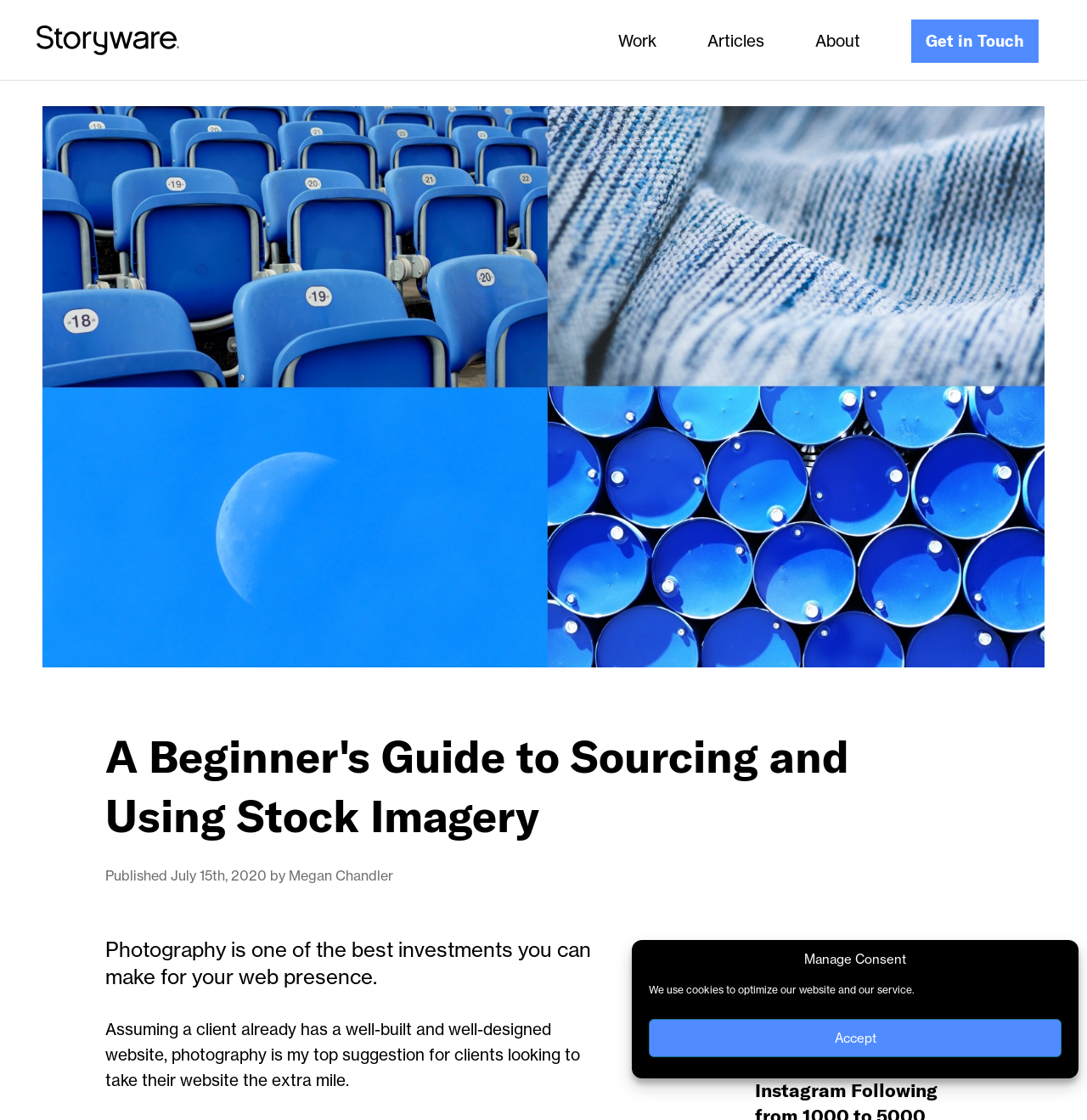Please identify the bounding box coordinates of the area I need to click to accomplish the following instruction: "read the 'A Beginner's Guide to Sourcing and Using Stock Imagery' article".

[0.097, 0.649, 0.788, 0.755]